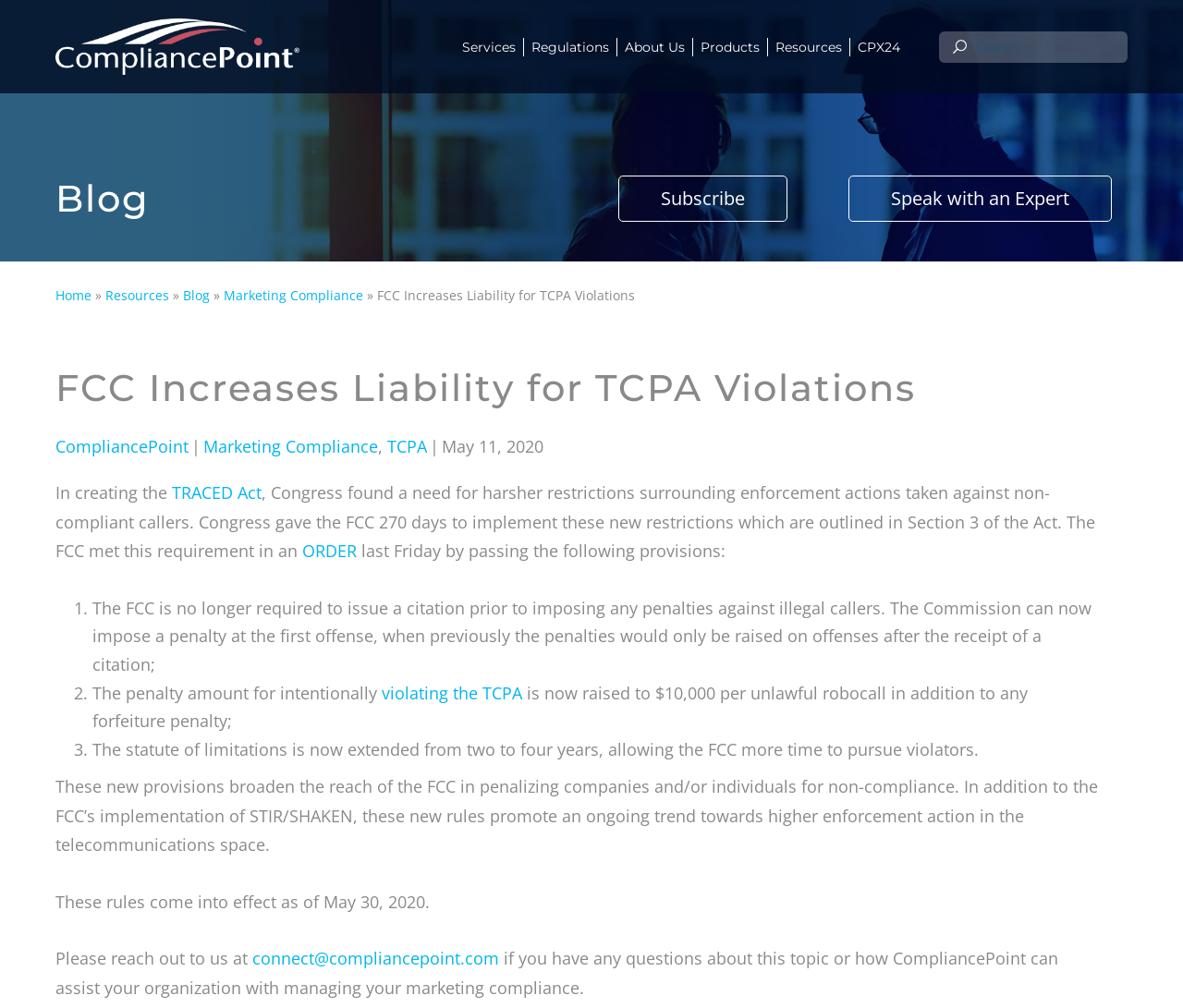Provide the bounding box for the UI element matching this description: "Resources".

[0.089, 0.284, 0.143, 0.302]